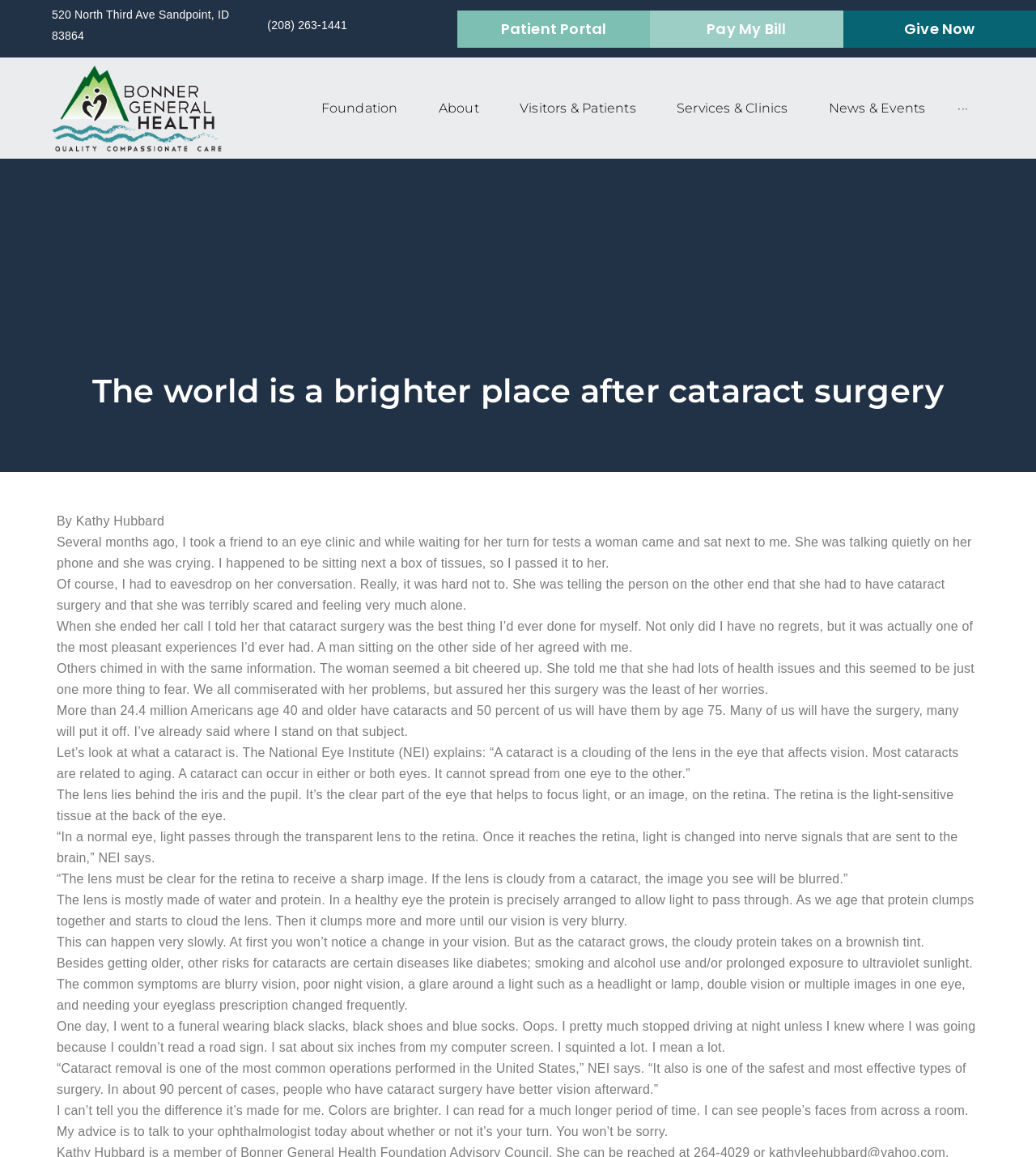Identify and provide the text of the main header on the webpage.

The world is a brighter place after cataract surgery